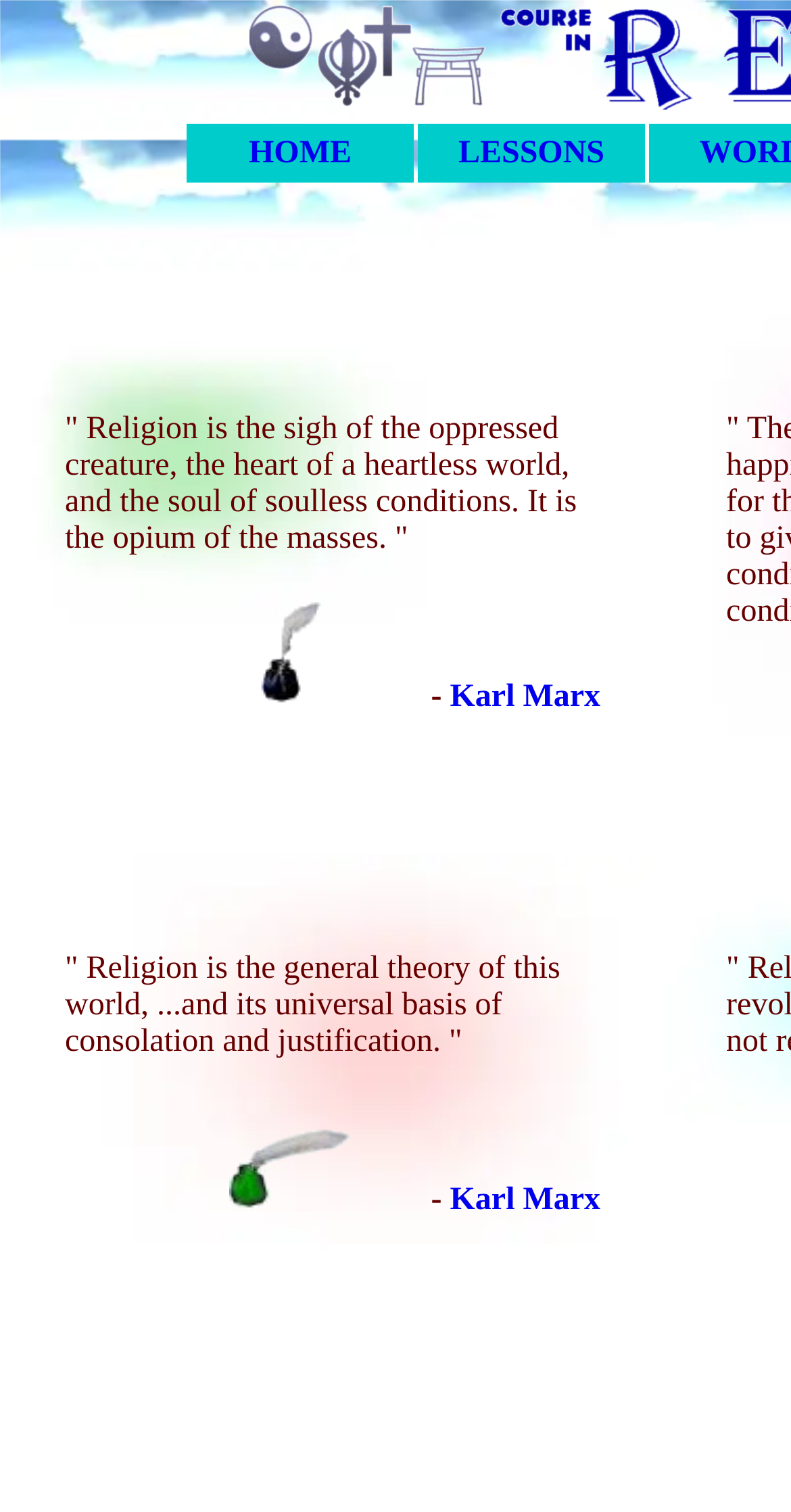Please respond to the question using a single word or phrase:
What is the content of the second quote?

Religion is the general theory of this world,...and its universal basis of consolation and justification.